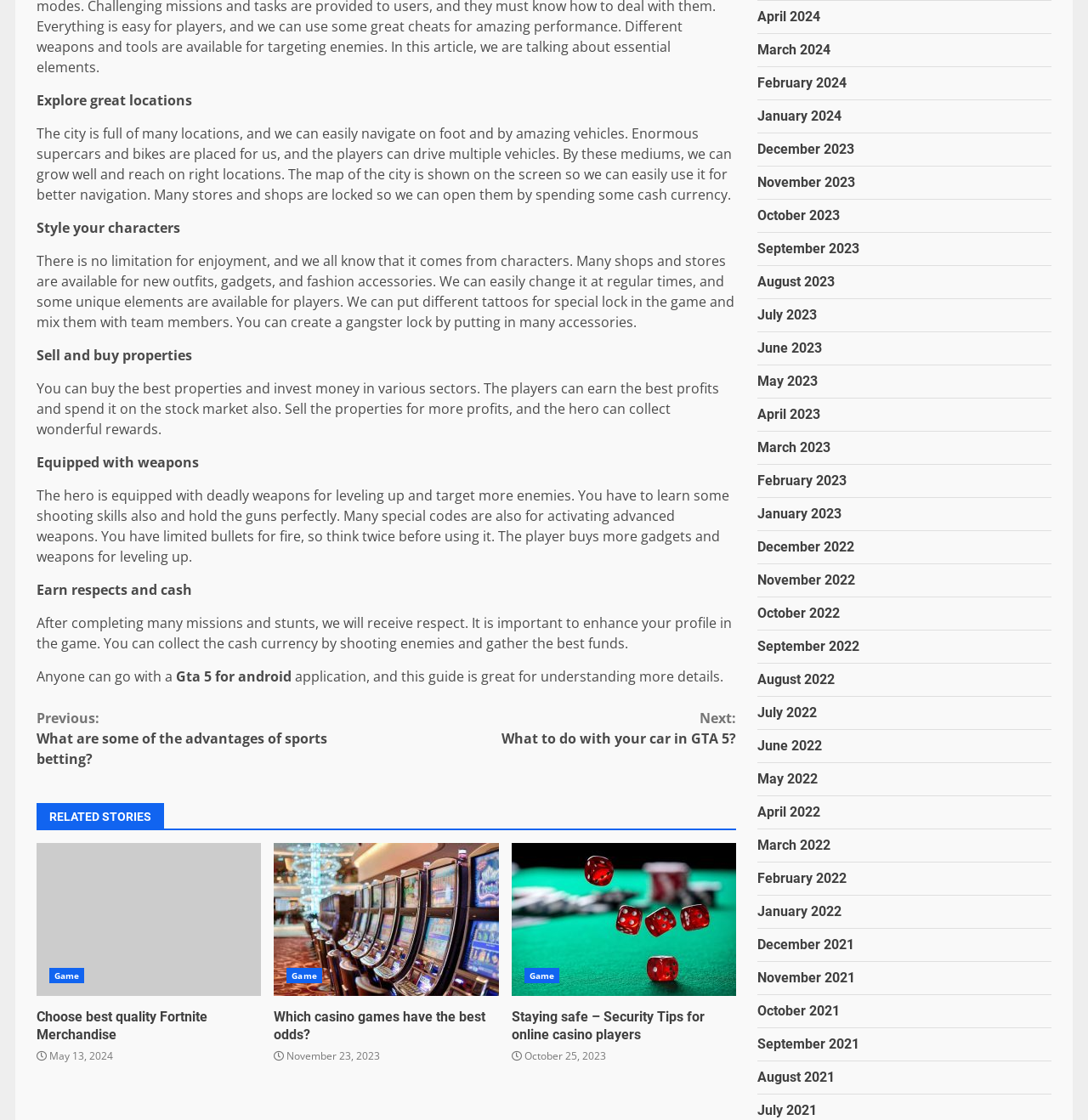What is the purpose of collecting respect in GTA 5?
Please provide a comprehensive answer based on the details in the screenshot.

The webpage states that collecting respect is important to enhance the player's profile in the game, which can be achieved by completing missions and stunts.